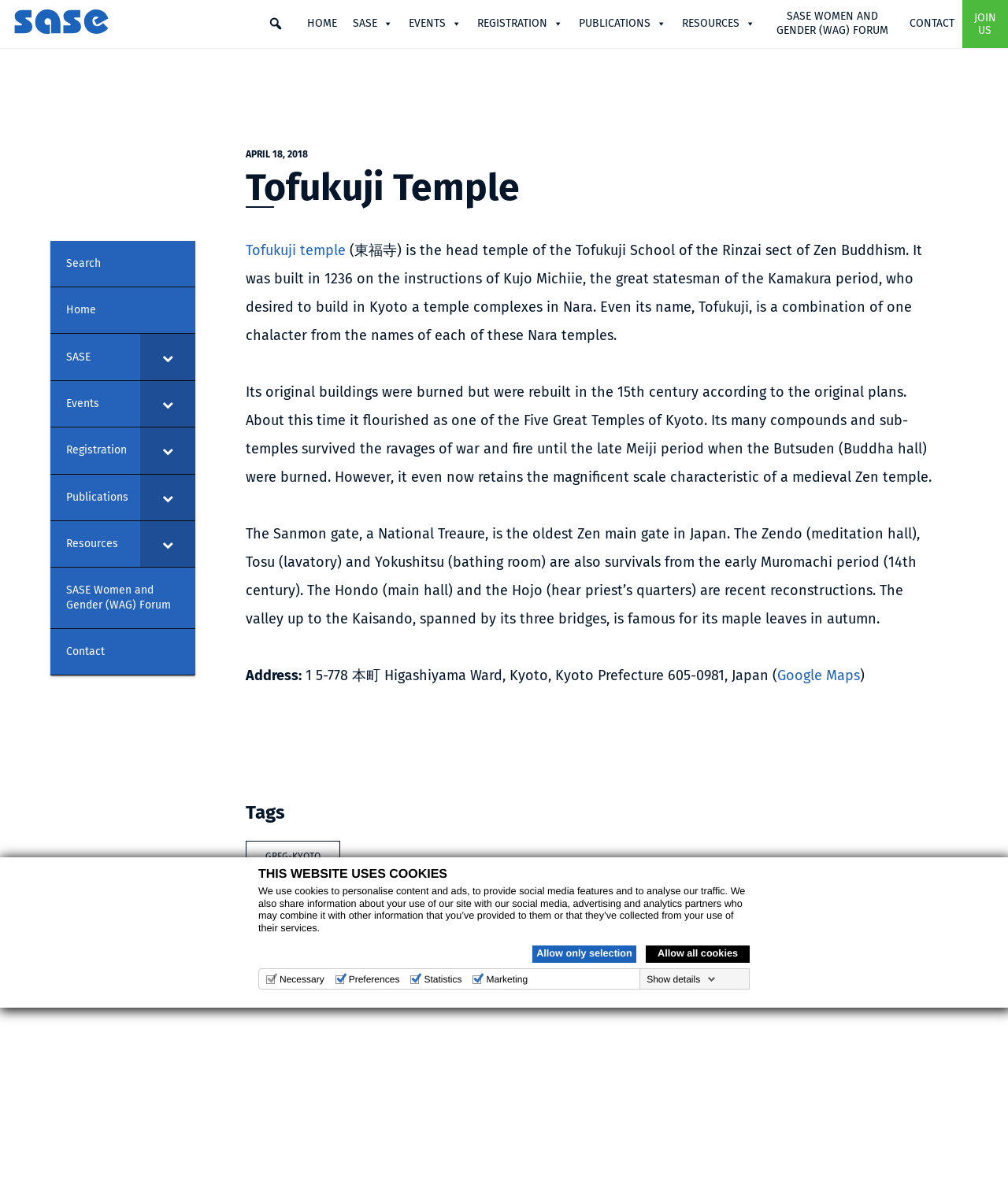Identify the bounding box coordinates of the part that should be clicked to carry out this instruction: "Go to home page".

[0.297, 0.0, 0.342, 0.04]